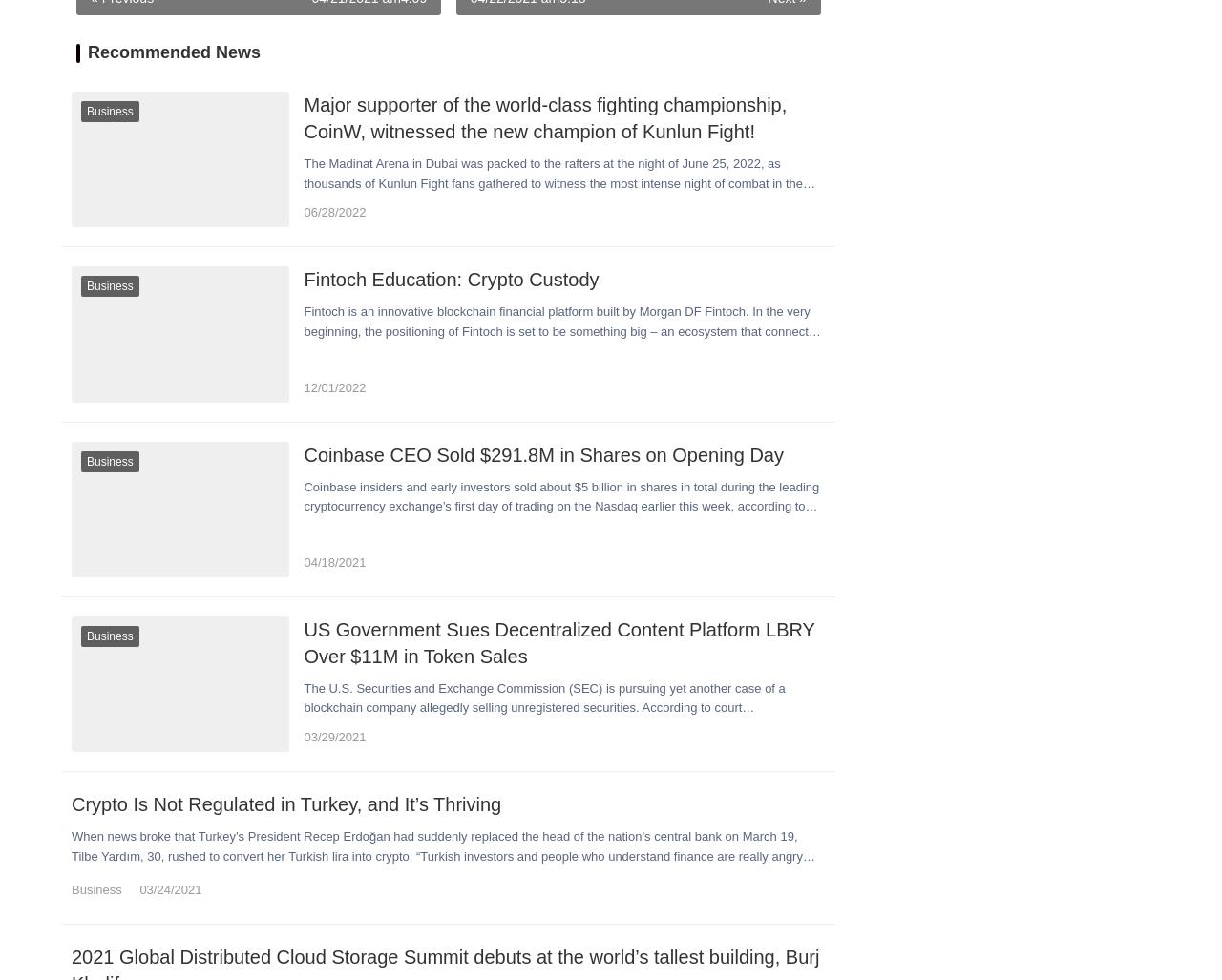Can you specify the bounding box coordinates for the region that should be clicked to fulfill this instruction: "Explore the topic 'US Government Sues Decentralized Content Platform LBRY Over $11M in Token Sales'".

[0.249, 0.629, 0.676, 0.683]